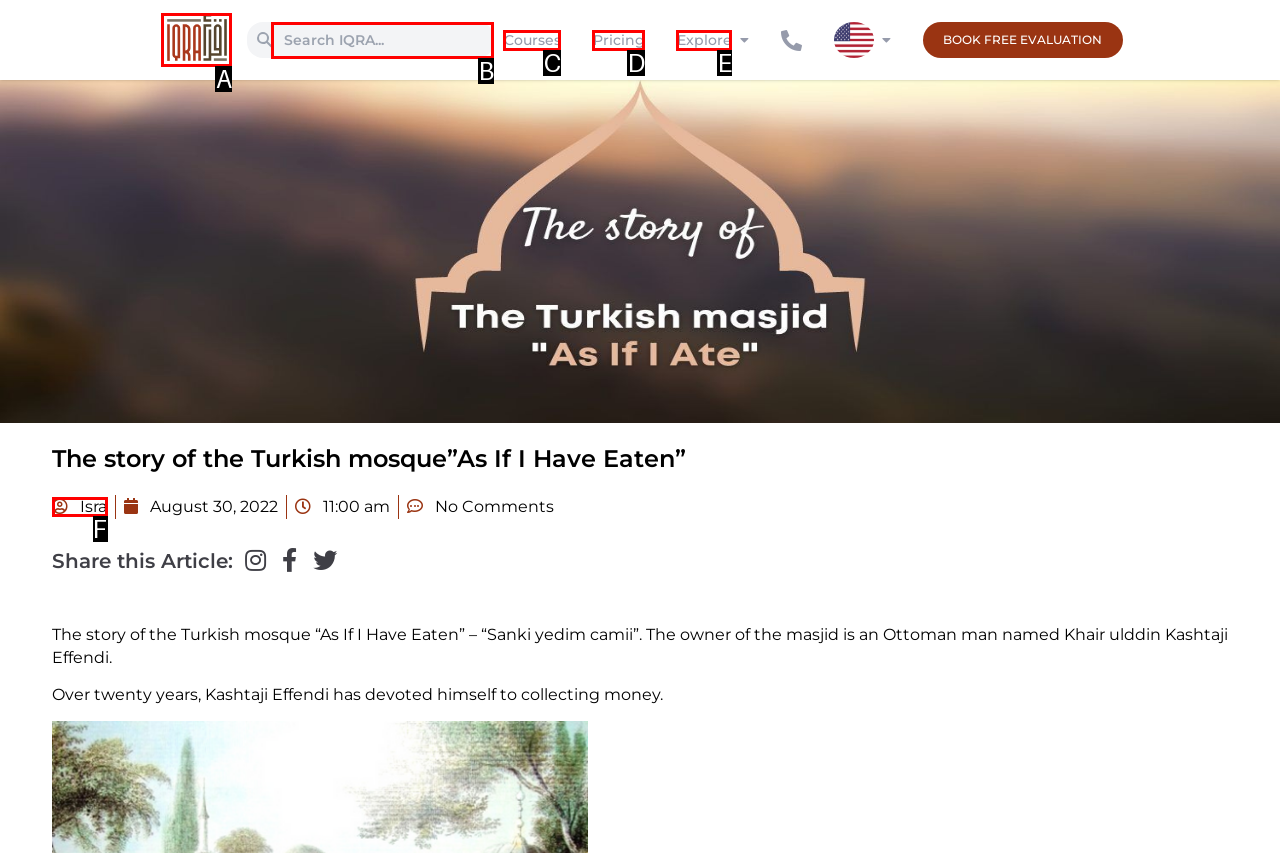Select the HTML element that corresponds to the description: parent_node: Courses. Answer with the letter of the matching option directly from the choices given.

A